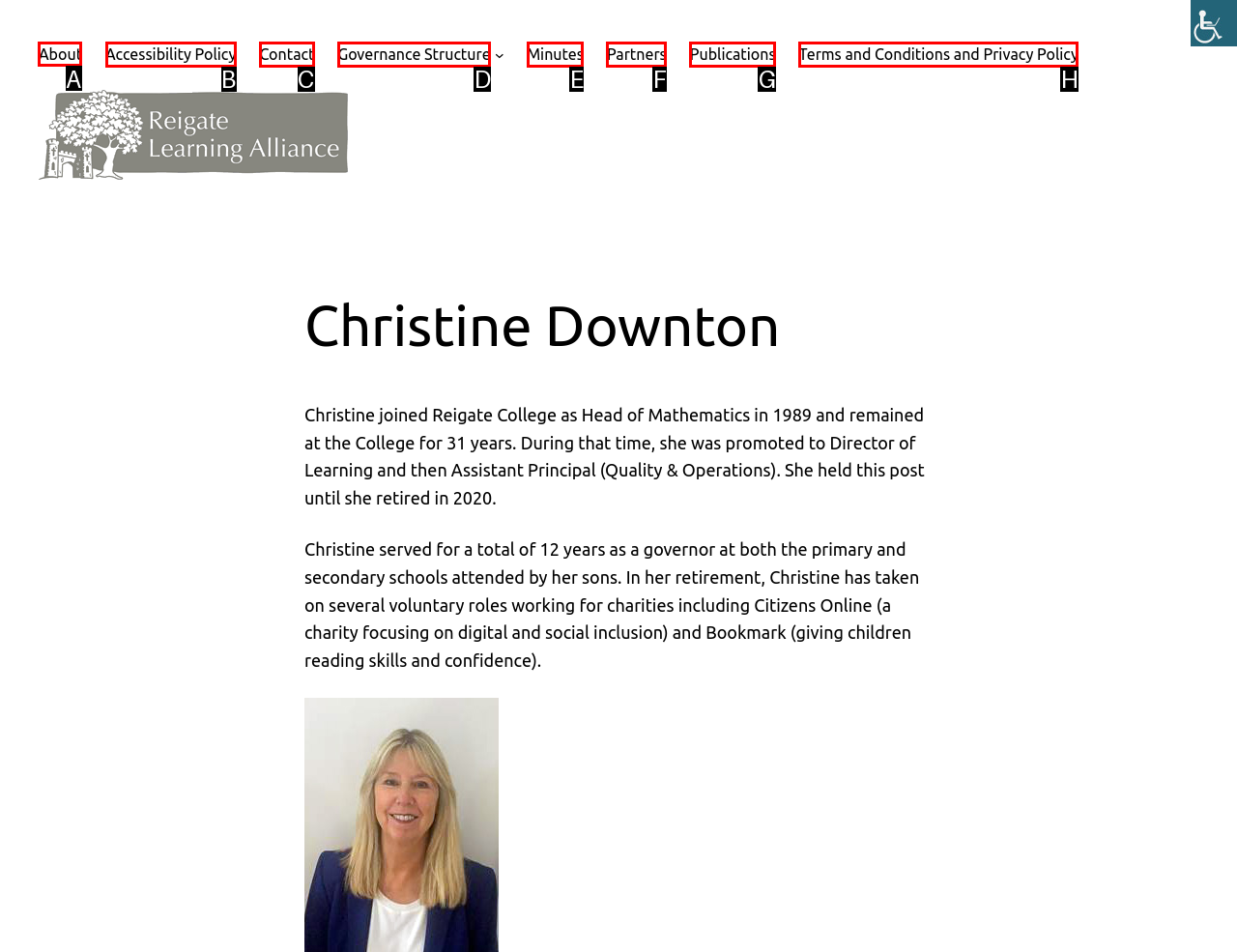To perform the task "View About page", which UI element's letter should you select? Provide the letter directly.

A